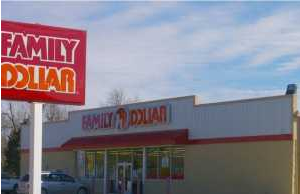Describe in detail everything you see in the image.

The image showcases a Family Dollar store, prominently displaying the company's signature red and yellow signage. The store front features large glass windows, allowing visibility into the retail space. The structure is painted in a light color with a contrasting trim, enhanced by a clear blue sky overhead. This particular location, situated at 1105 Tulsa Avenue in Kansas, Oklahoma, was part of a recent real estate transaction, as indicated by the accompanying information stating that it was sold for $975,000. The store's accessibility and community presence are emphasized, highlighting its role as a local retail option.